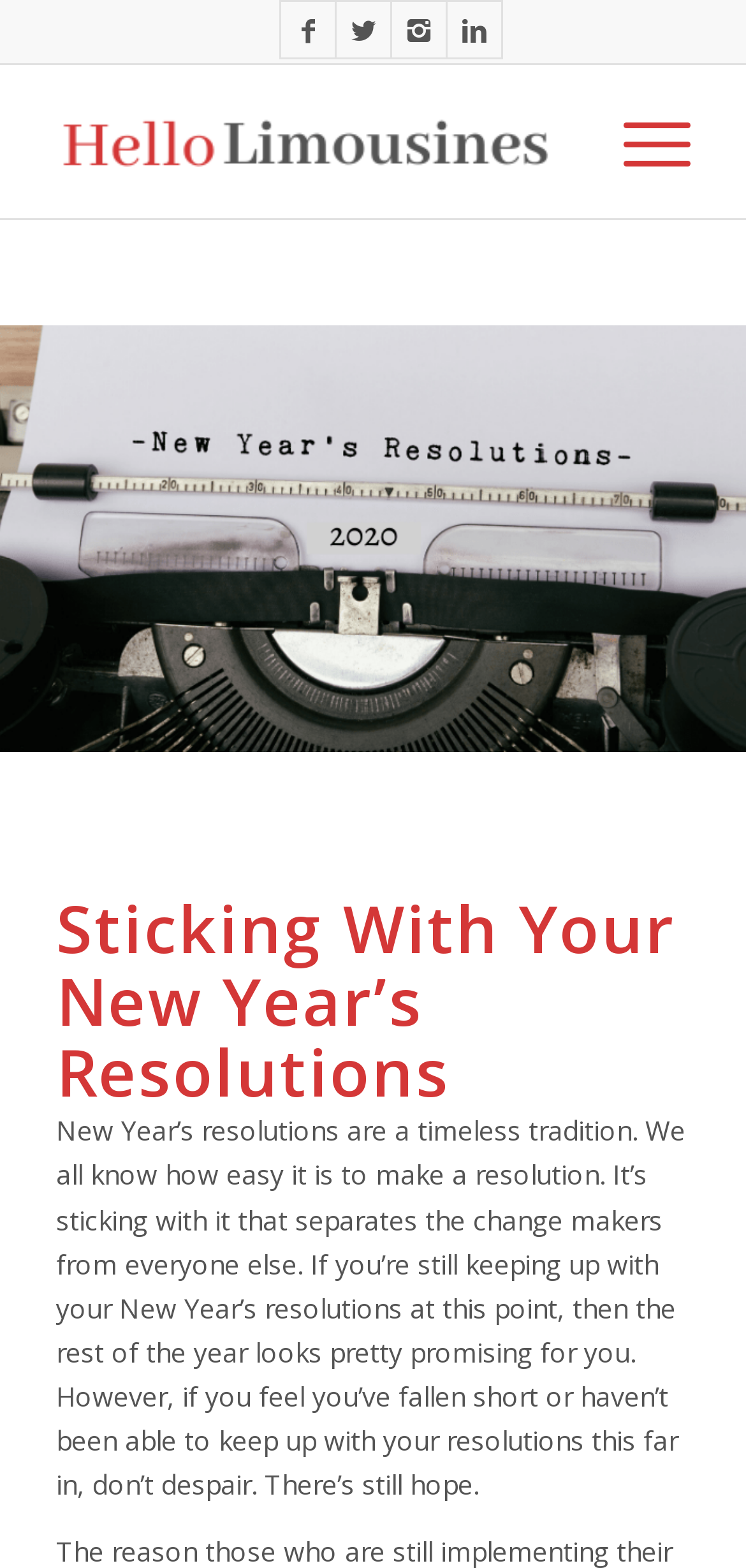Can you give a detailed response to the following question using the information from the image? How many paragraphs are there in the article?

I looked at the article content and found that there is only one paragraph of text, so I concluded that there is only 1 paragraph in the article.